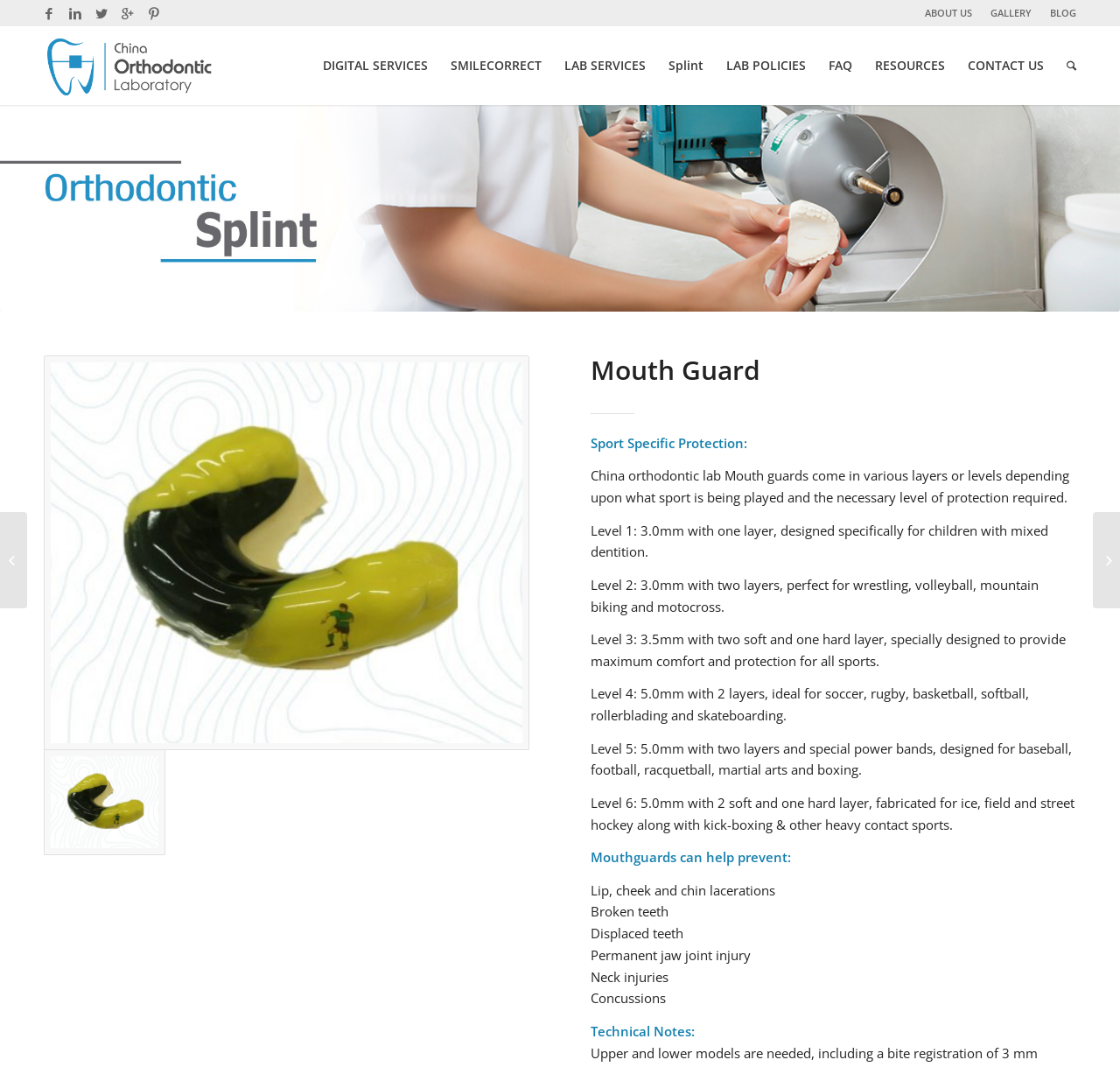Describe every aspect of the webpage in a detailed manner.

The webpage is about China Orthodontic Lab, specifically focusing on mouth guards for various sports. At the top, there are several hidden links and a prominent logo of China Orthodontic Lab, accompanied by a banner image. Below the logo, there are several navigation links, including "ABOUT US", "GALLERY", "BLOG", and more.

The main content of the page is divided into two sections. On the left, there is an image of an athletic mouth guard, repeated twice. On the right, there is a heading "Mouth Guard" followed by a paragraph explaining that mouth guards come in various layers or levels depending on the sport and necessary level of protection required.

Below the paragraph, there are six levels of mouth guards described, each with its specific features and recommended sports. The levels range from 1 to 6, with increasing thickness and protection. The descriptions are accompanied by static text explaining the benefits of each level.

Further down, there is a section highlighting the importance of mouth guards in preventing various injuries, including lip, cheek, and chin lacerations, broken teeth, displaced teeth, permanent jaw joint injury, neck injuries, and concussions.

Finally, there are two links to specific orthodontic appliances, Bonded Rapid Palatal Expander and Twin Block Appliance, each with its own image and brief description.